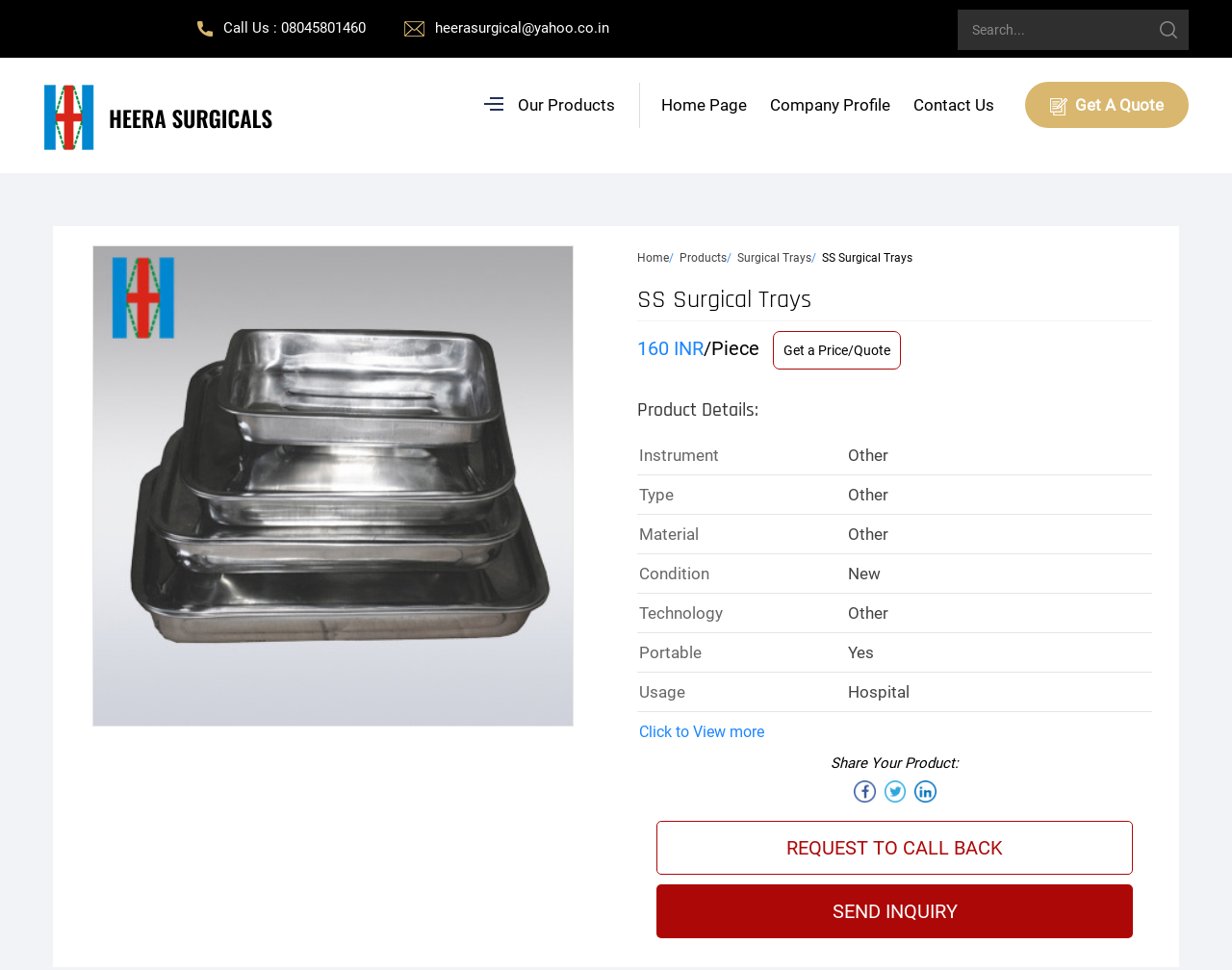With reference to the screenshot, provide a detailed response to the question below:
What is the price of SS Surgical Trays?

I found the price by looking at the section that describes the product details, where it says '160 INR/Piece'.